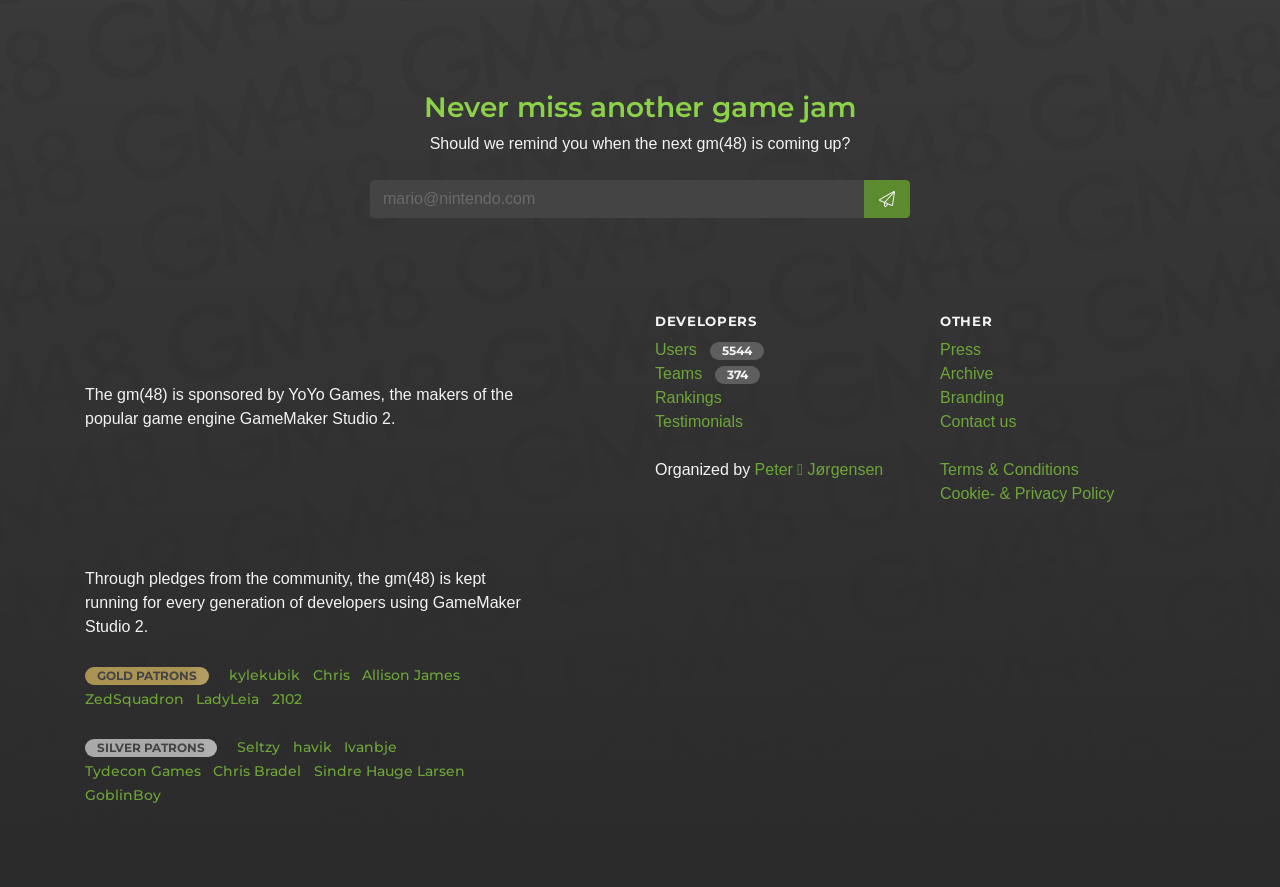Could you highlight the region that needs to be clicked to execute the instruction: "Remind me about the next game jam"?

[0.675, 0.203, 0.711, 0.246]